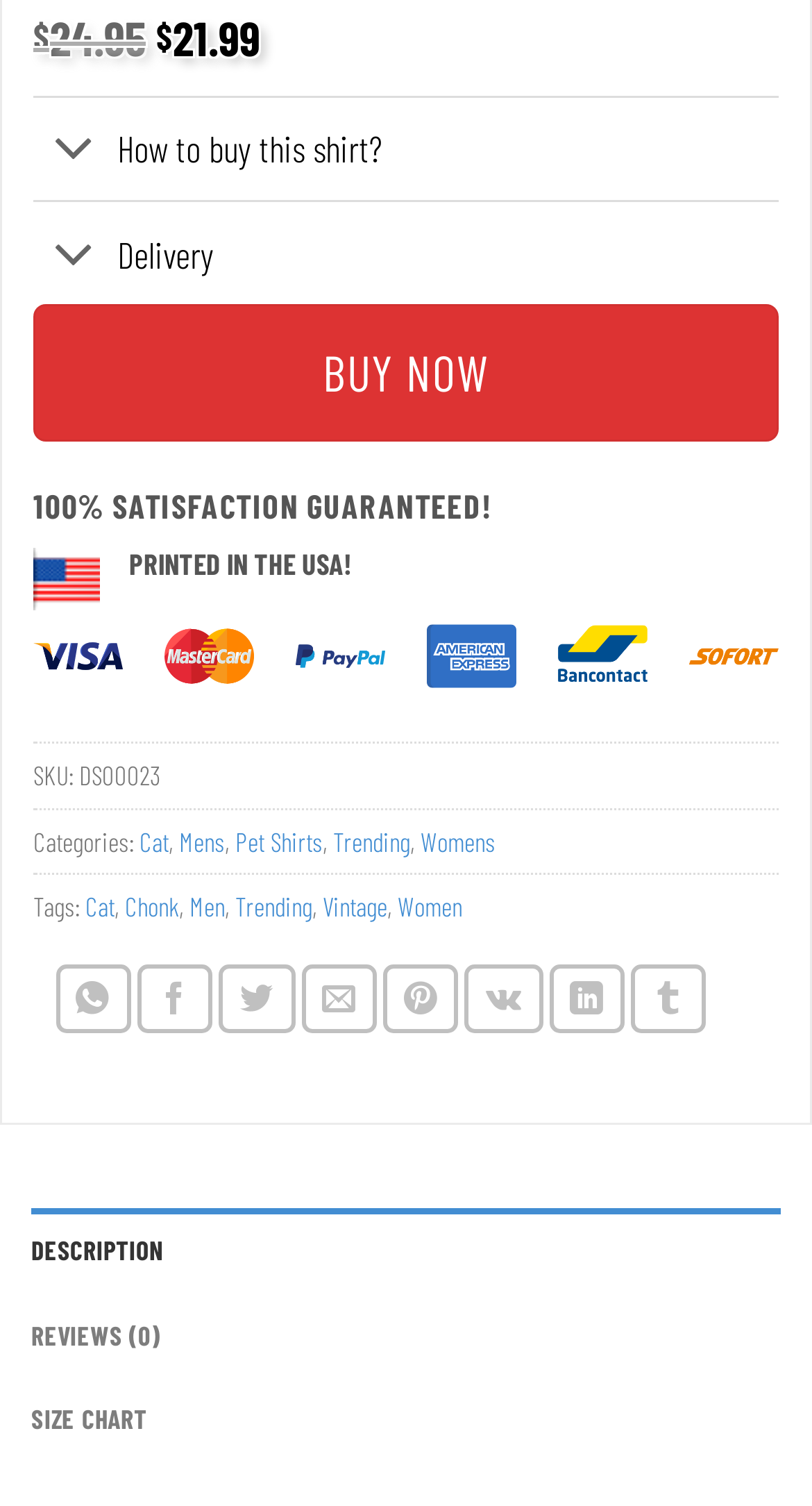From the image, can you give a detailed response to the question below:
What is the price of the shirt?

The price of the shirt can be found at the top of the webpage, where it is displayed as '$' followed by the numerical value '21.99'.